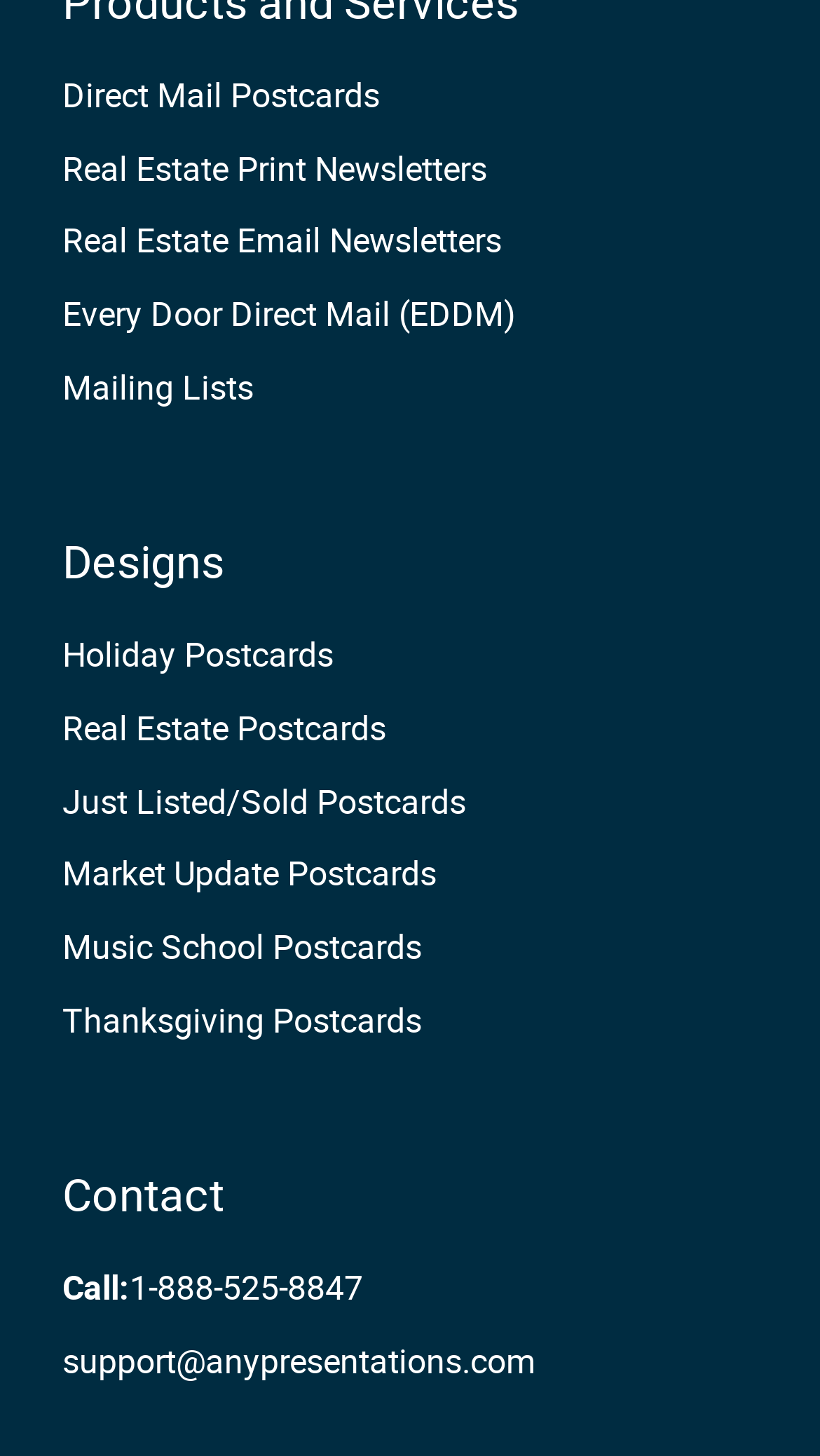Show me the bounding box coordinates of the clickable region to achieve the task as per the instruction: "Contact us by calling 1-888-525-8847".

[0.076, 0.859, 0.717, 0.909]